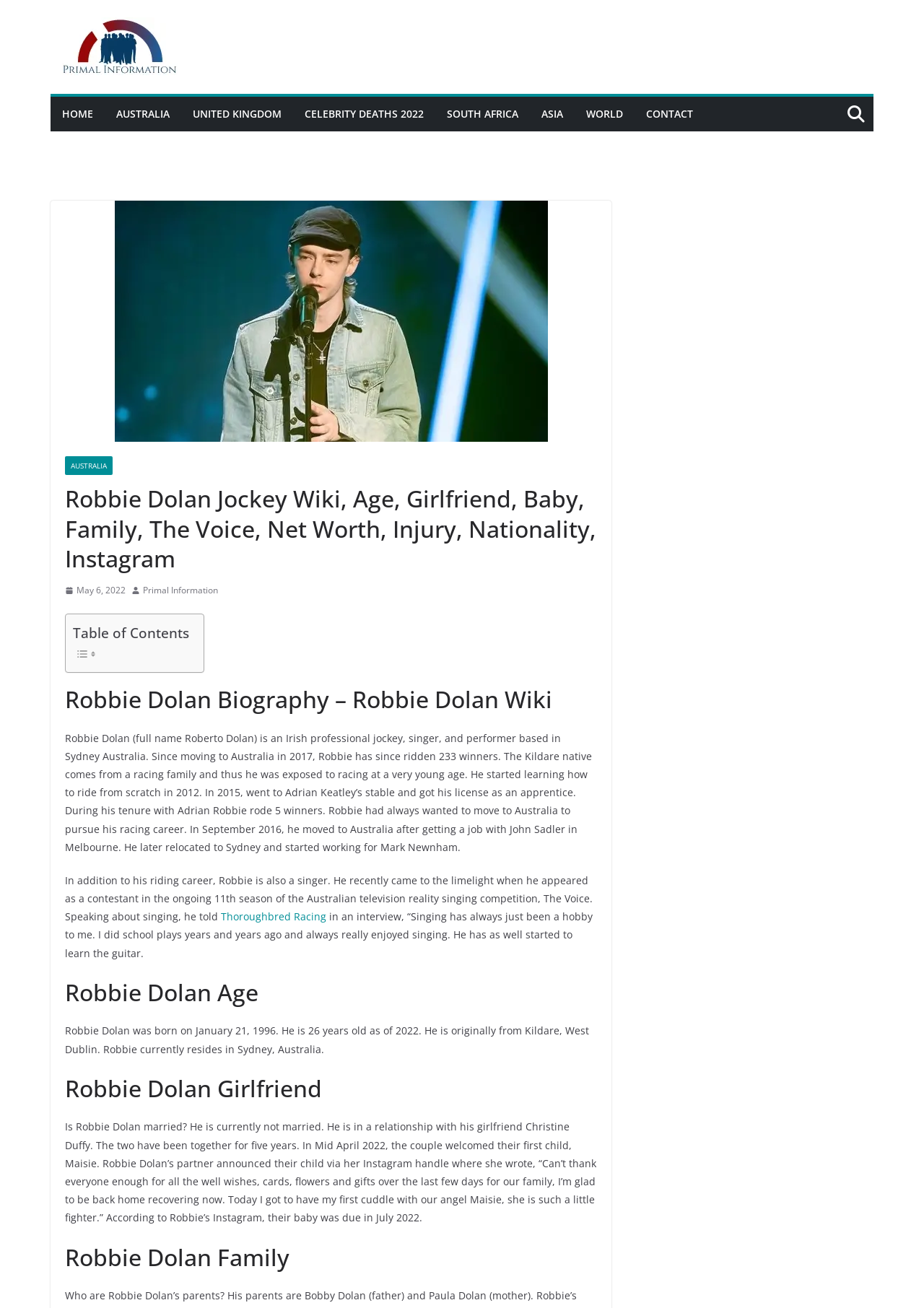Carefully examine the image and provide an in-depth answer to the question: What is the name of Robbie Dolan's girlfriend?

The webpage mentions that Robbie Dolan is in a relationship with his girlfriend Christine Duffy, and they have a child together named Maisie. This information is provided in the 'Robbie Dolan Girlfriend' section of the webpage.